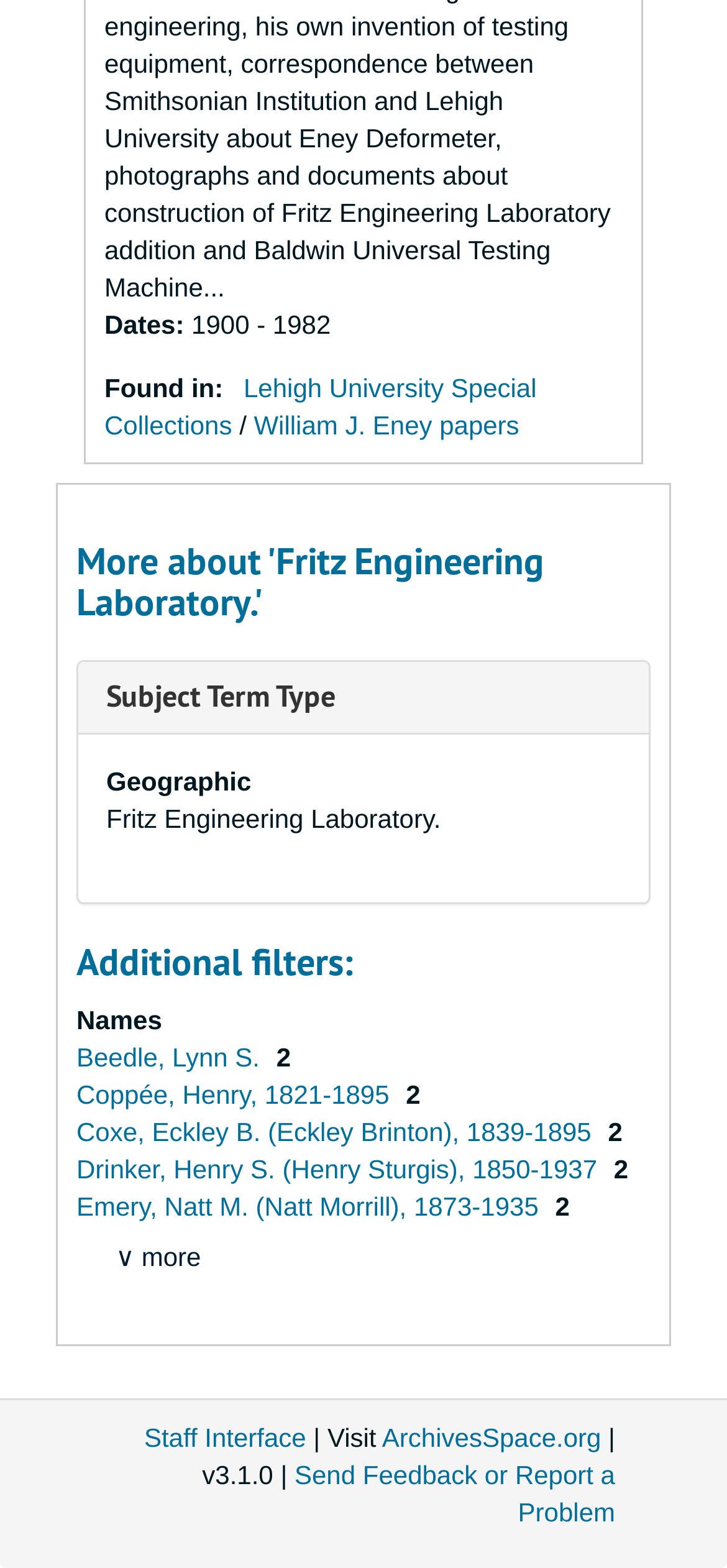Please identify the bounding box coordinates of the clickable area that will fulfill the following instruction: "Learn more about Fritz Engineering Laboratory". The coordinates should be in the format of four float numbers between 0 and 1, i.e., [left, top, right, bottom].

[0.105, 0.345, 0.895, 0.397]